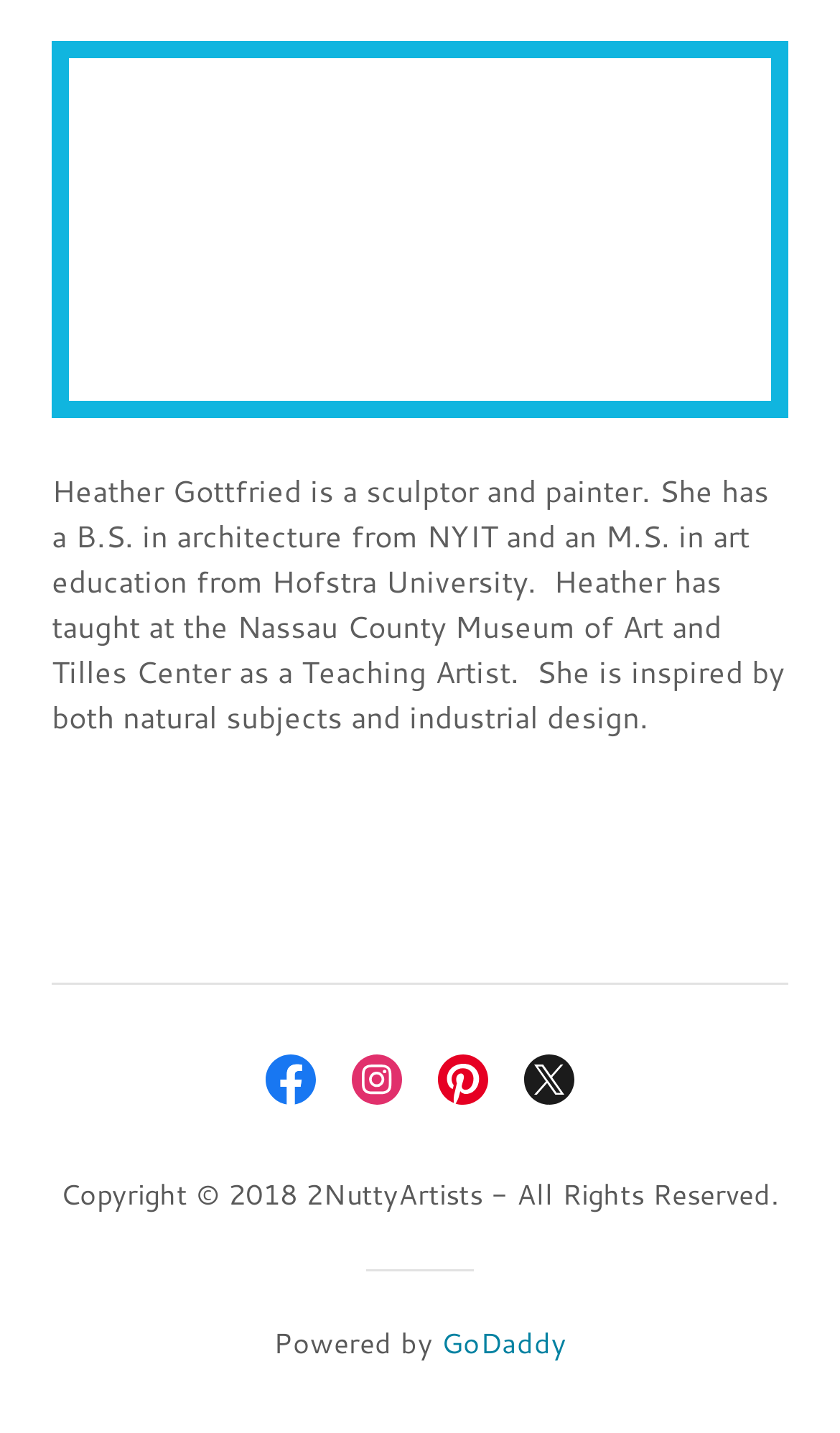Using the given element description, provide the bounding box coordinates (top-left x, top-left y, bottom-right x, bottom-right y) for the corresponding UI element in the screenshot: aria-label="Twitter Social Link"

[0.603, 0.724, 0.705, 0.784]